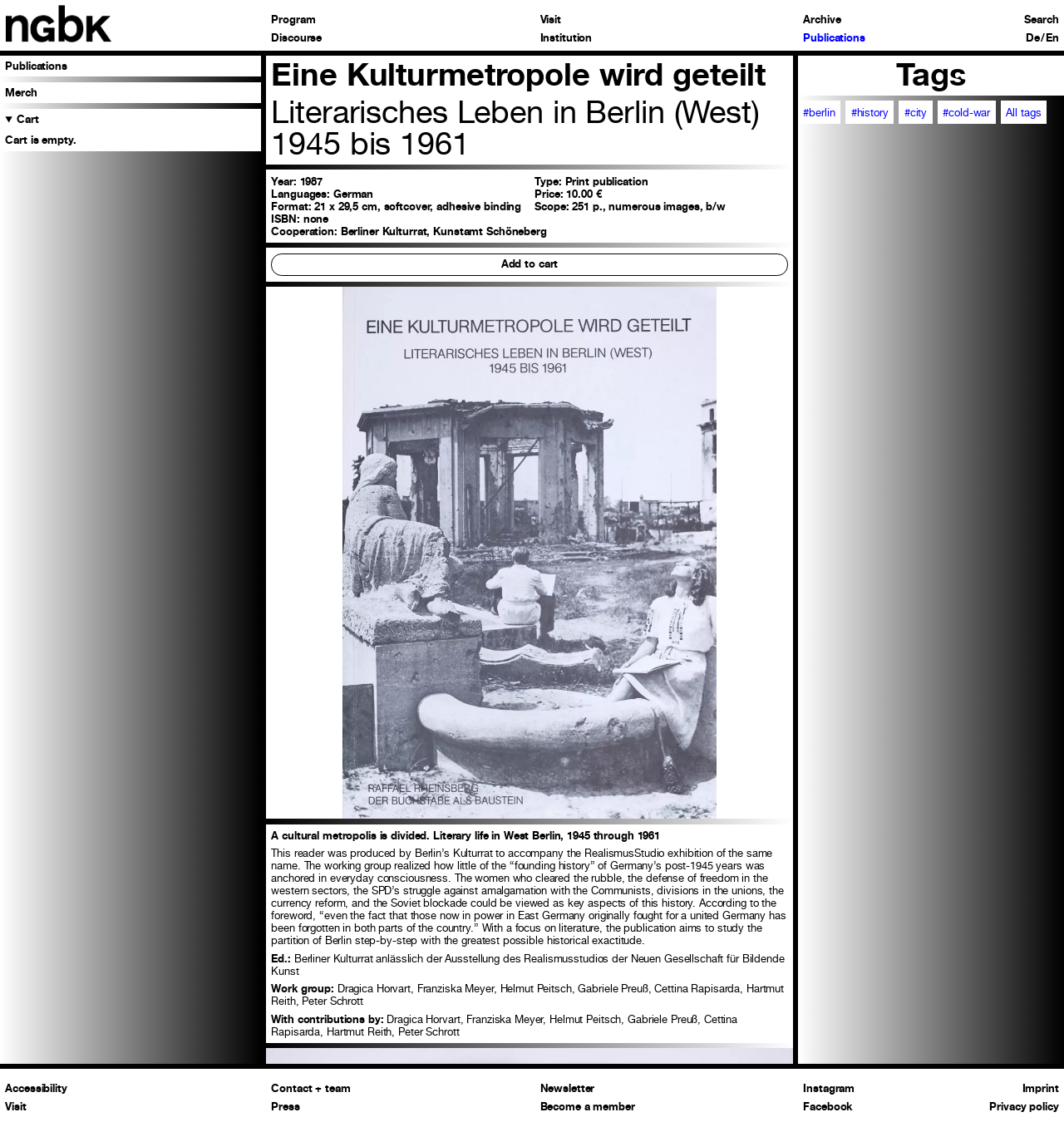Generate the text of the webpage's primary heading.

Eine Kulturmetropole wird geteilt